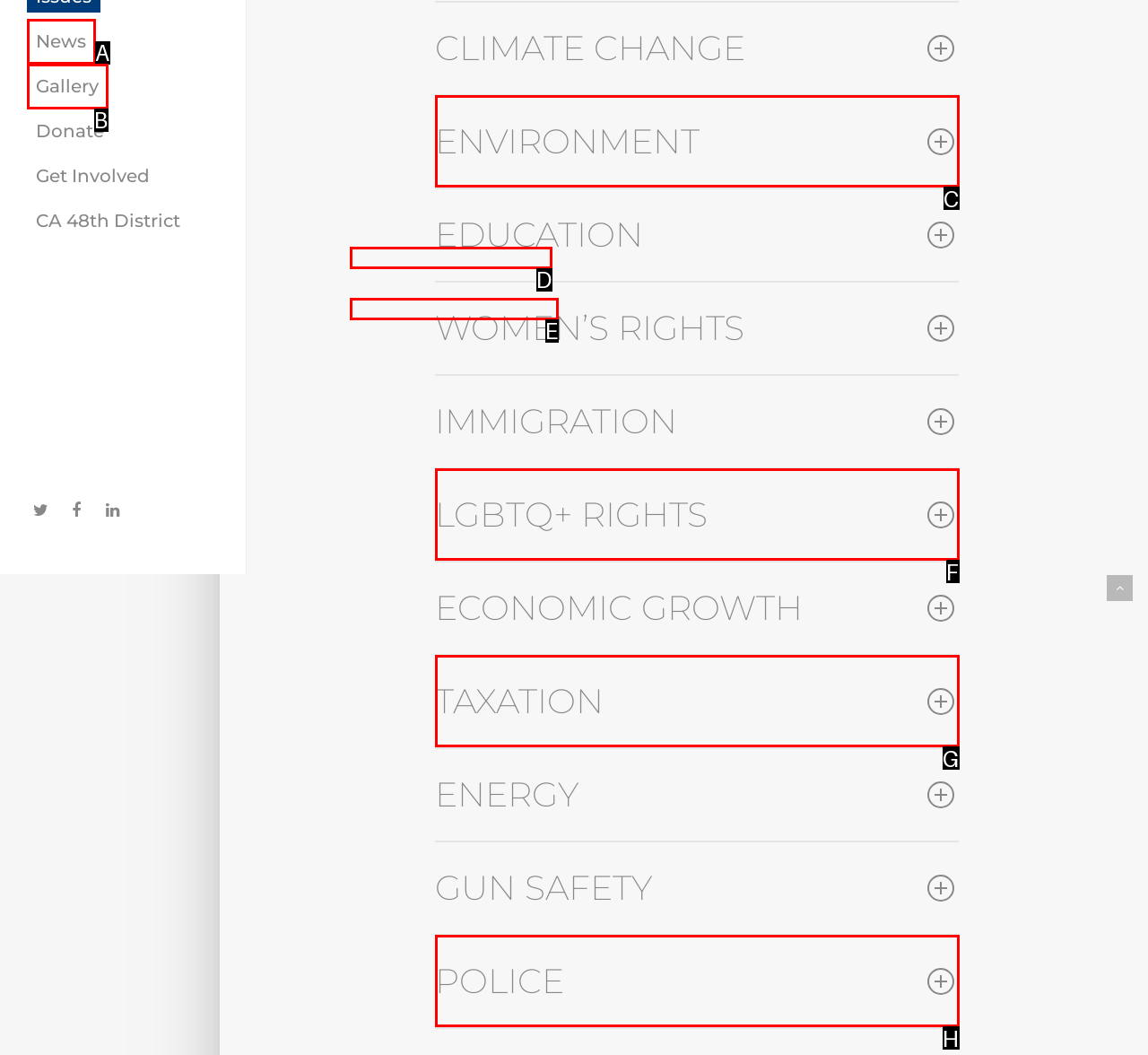Select the option that corresponds to the description: (833) 786-OMAR (6627)
Respond with the letter of the matching choice from the options provided.

D